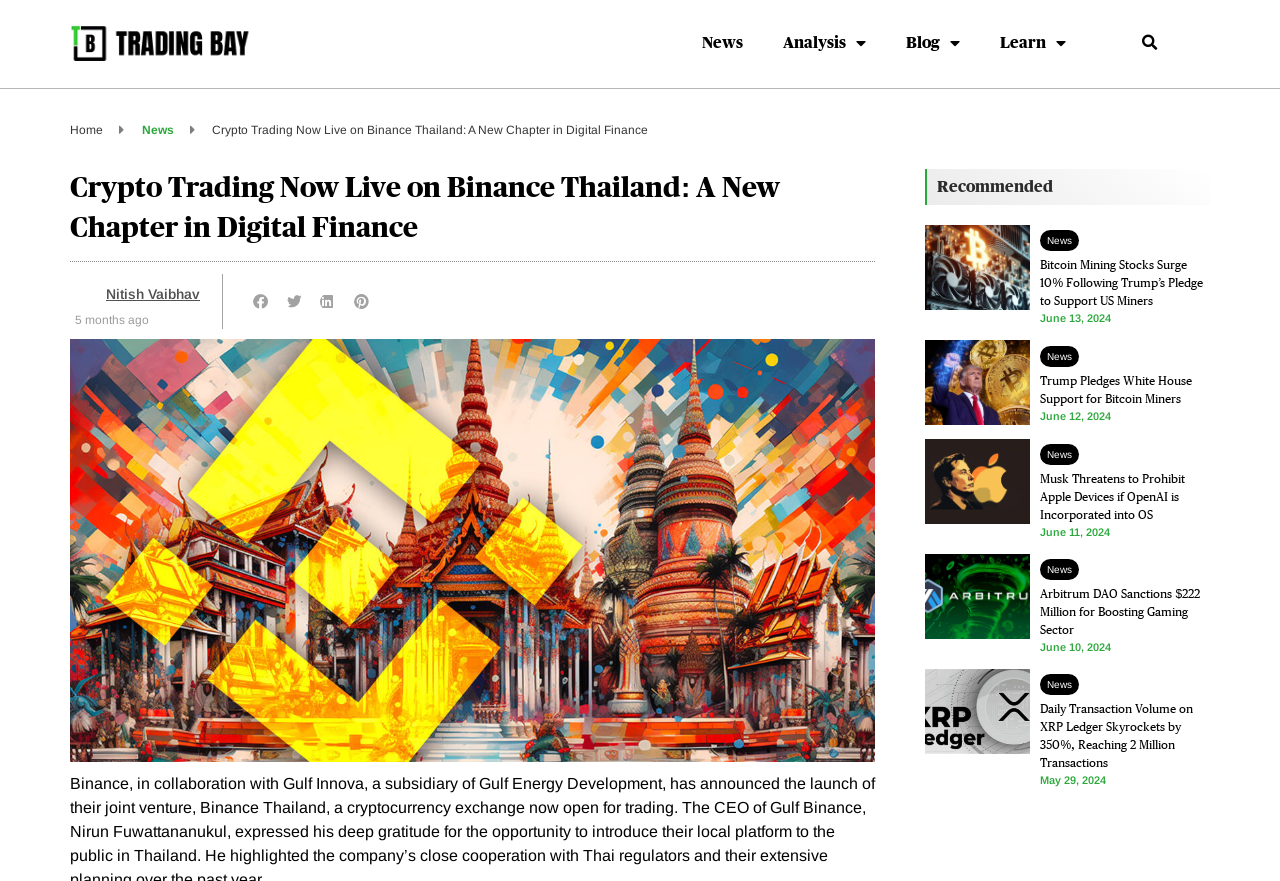Specify the bounding box coordinates of the element's area that should be clicked to execute the given instruction: "Share on Facebook". The coordinates should be four float numbers between 0 and 1, i.e., [left, top, right, bottom].

[0.198, 0.332, 0.224, 0.352]